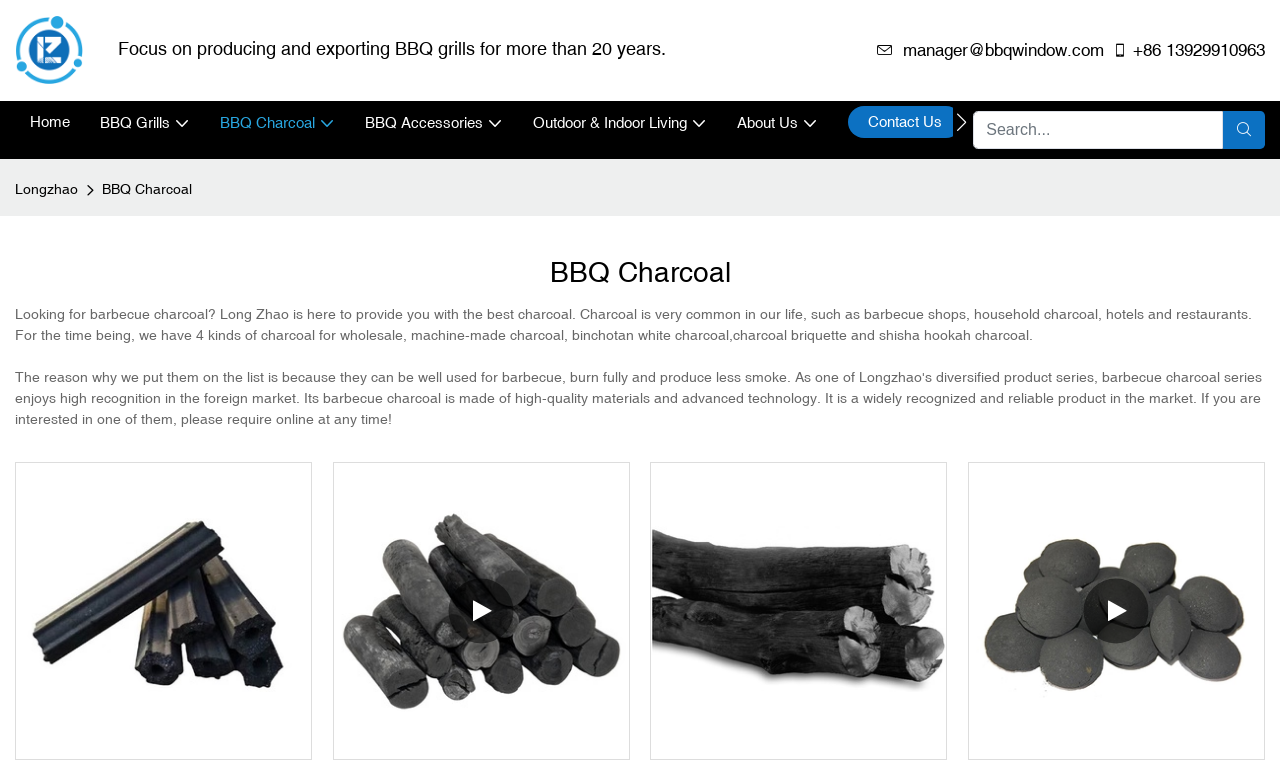Provide an in-depth caption for the contents of the webpage.

The webpage is about BBQ Charcoal and is part of the Longzhao website. At the top, there is a brief introduction to the company, stating that they have been producing and exporting BBQ grills for over 20 years. Below this, there are two links, one for contacting the manager and another for a phone number.

On the left side, there is a navigation menu with 7 items, including links to Home, BBQ Grills, BBQ Charcoal, BBQ Accessories, Outdoor & Indoor Living, About Us, and Contact Us. Each item has an icon next to it.

To the right of the navigation menu, there is a search bar where users can input text. Below the search bar, there is a button to navigate to the next slide.

The main content of the page is divided into two sections. The first section has a heading "BBQ Charcoal" and a link to the same page. Below this, there is a paragraph of text describing the different types of charcoal available for wholesale, including machine-made charcoal, binchotan white charcoal, charcoal briquette, and shisha hookah charcoal.

The second section appears to be a footer with four links, two of which have icons. The links are not labeled, but they may be related to social media or other external websites.